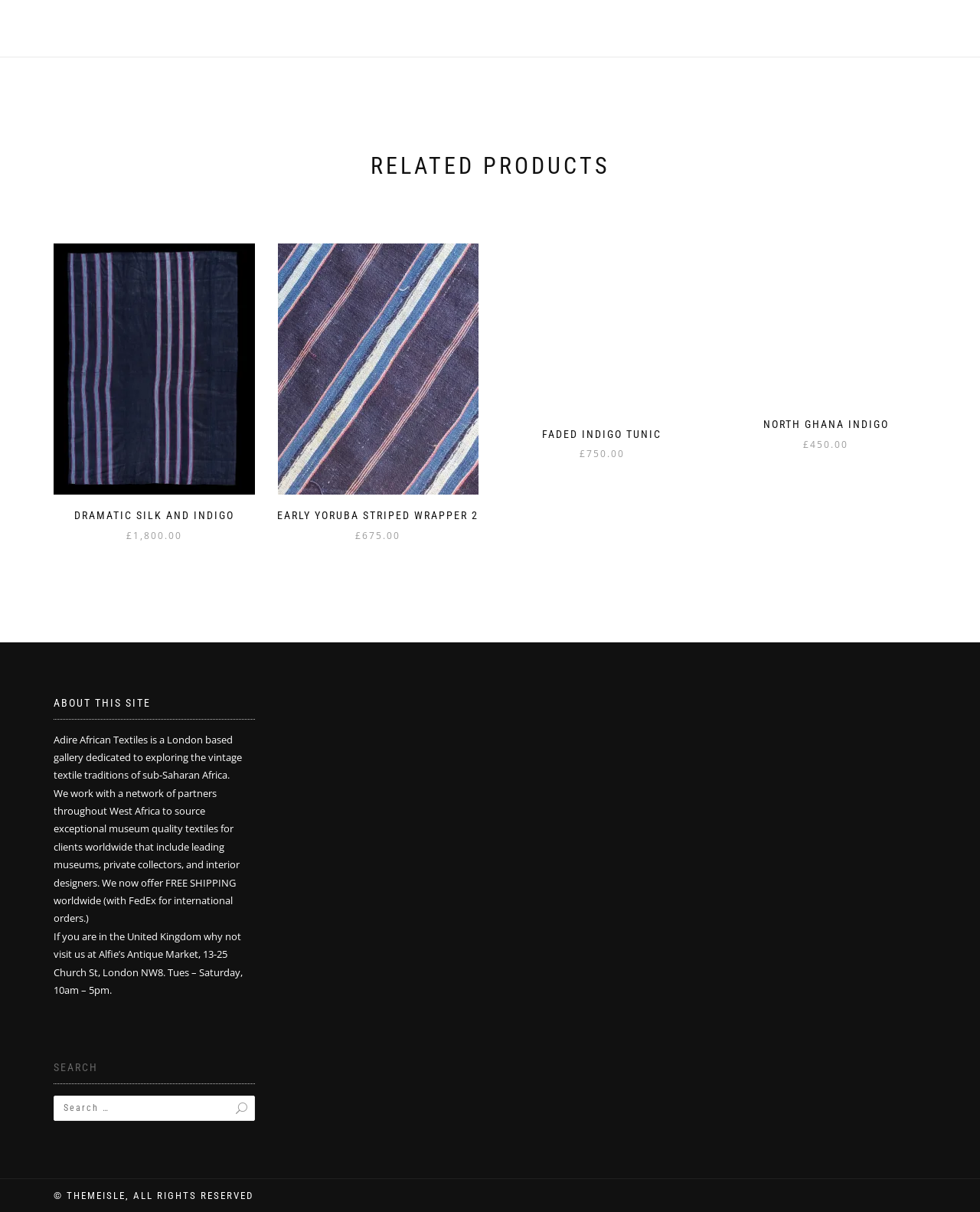Based on the provided description, "value="Search"", find the bounding box of the corresponding UI element in the screenshot.

[0.201, 0.904, 0.259, 0.925]